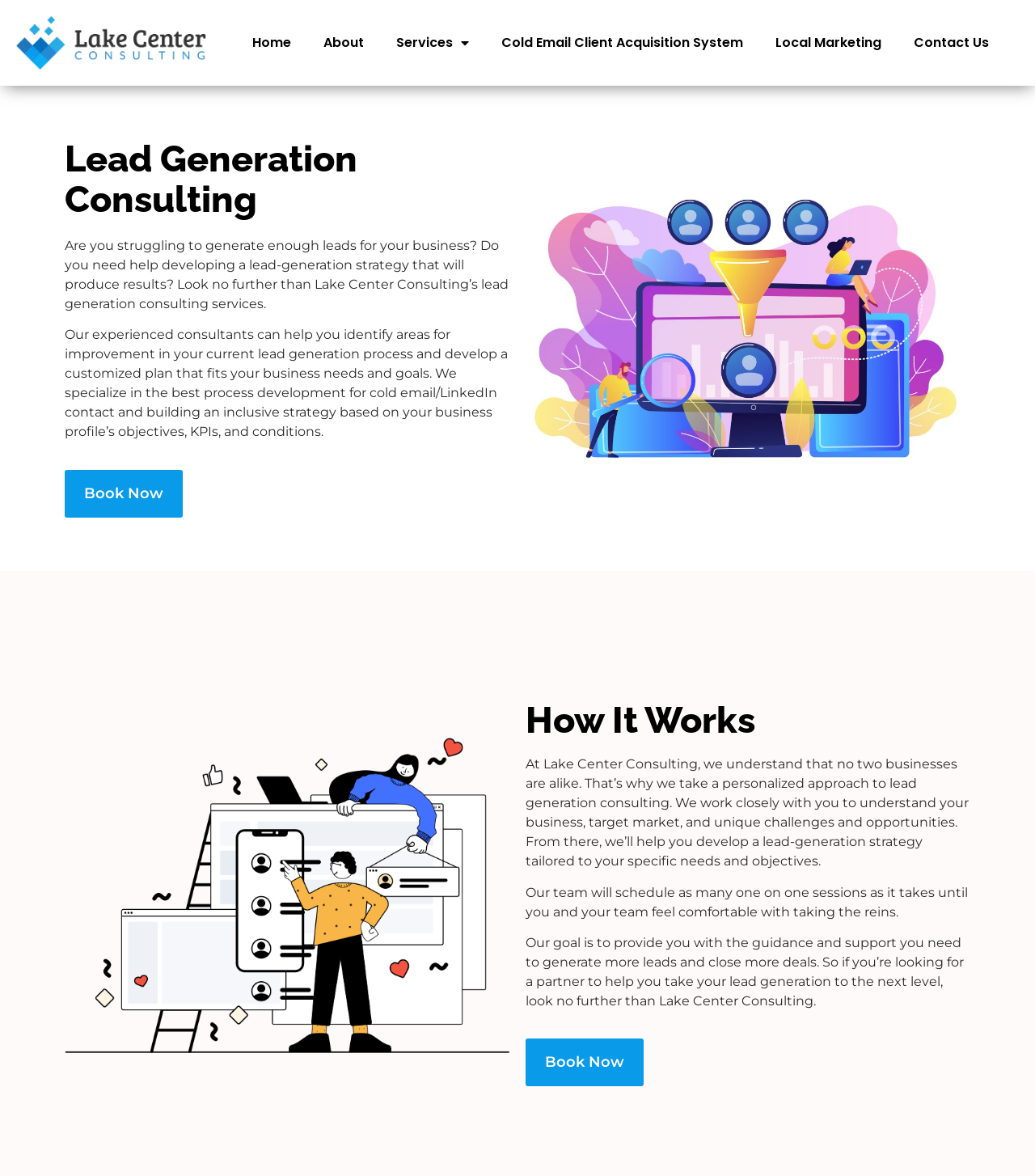Answer the question with a brief word or phrase:
How does Lake Center Consulting approach lead generation?

Personalized approach